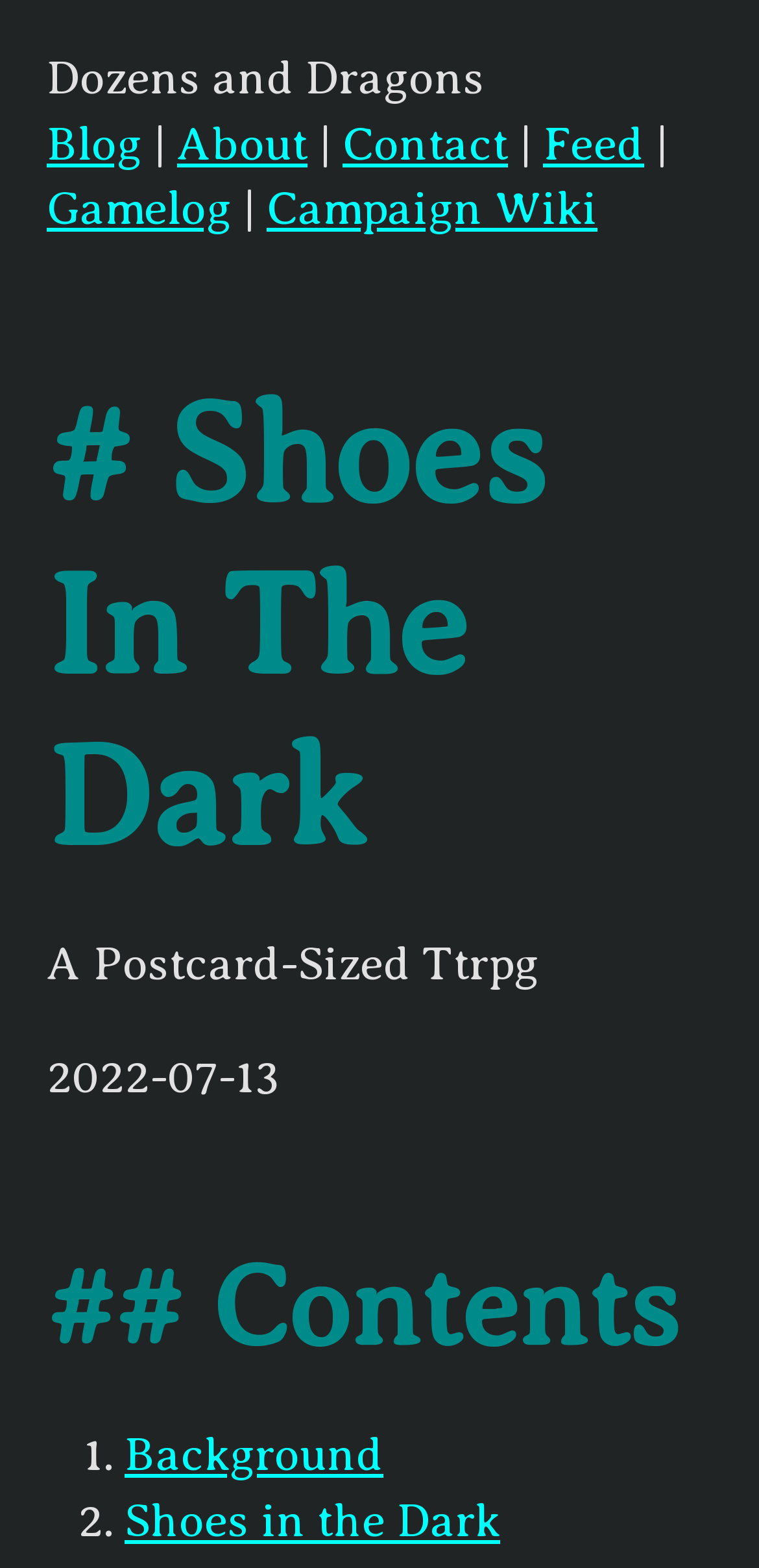Could you find the bounding box coordinates of the clickable area to complete this instruction: "Explore Arkansas Forecast"?

None